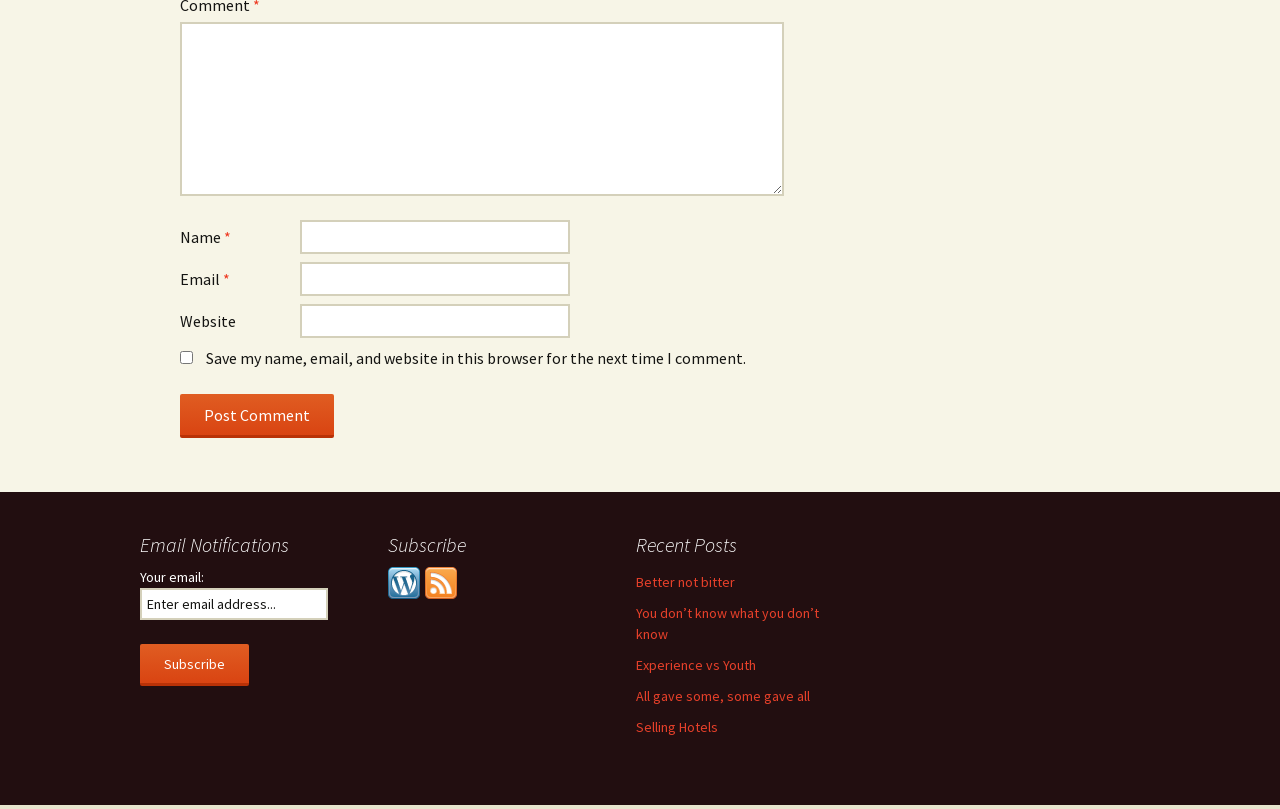Using the information in the image, give a comprehensive answer to the question: 
What is the purpose of the 'Subscribe' button?

The 'Subscribe' button is located next to a text box labeled 'Your email:' and a heading 'Email Notifications', suggesting that it is used to subscribe to email notifications after entering an email address.